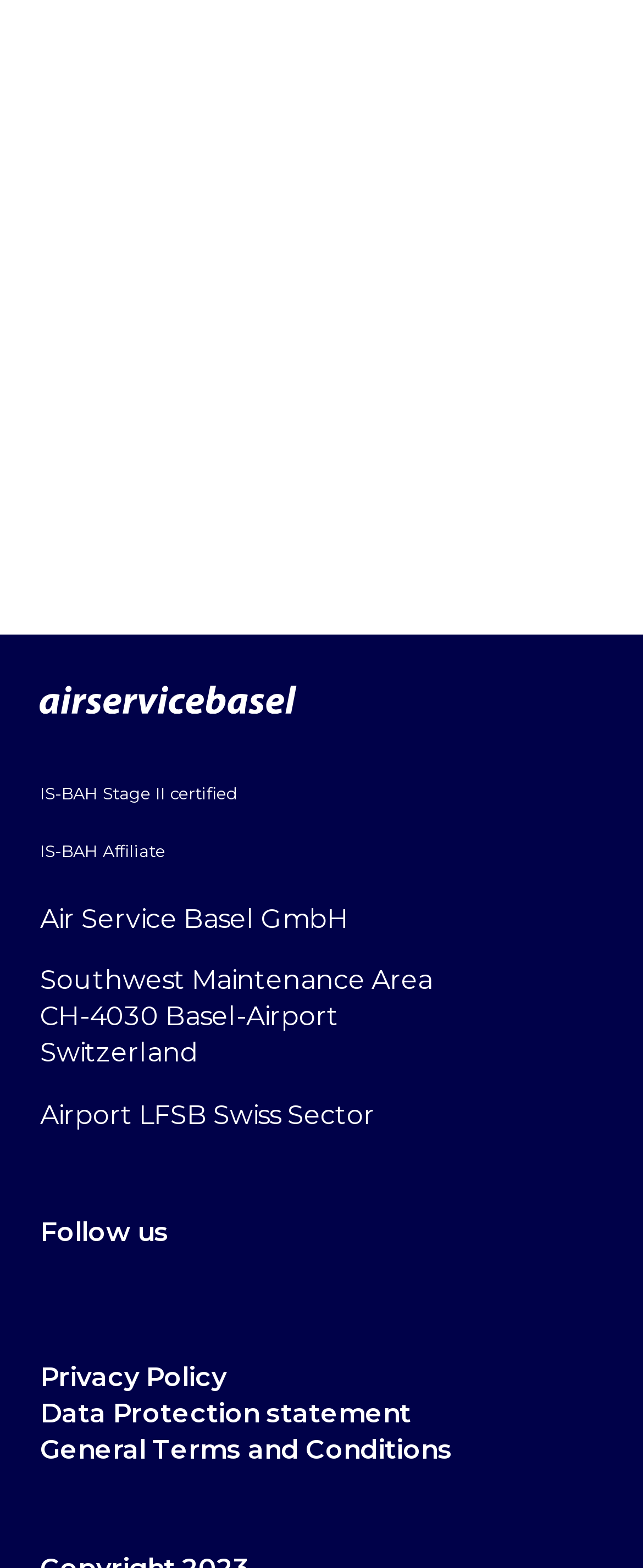Identify the bounding box coordinates for the UI element described as follows: "Data Protection statement". Ensure the coordinates are four float numbers between 0 and 1, formatted as [left, top, right, bottom].

[0.062, 0.89, 0.639, 0.914]